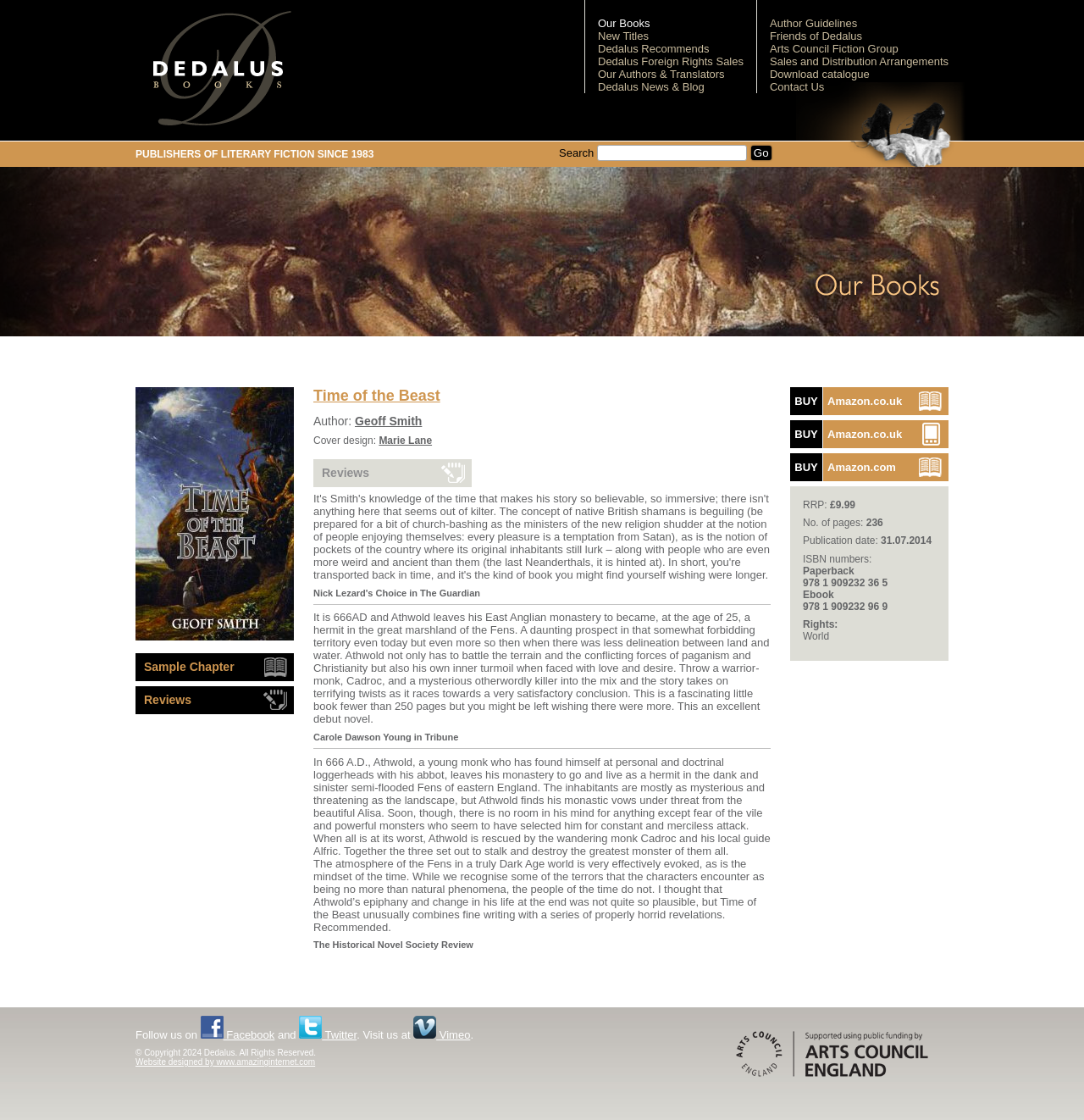Could you determine the bounding box coordinates of the clickable element to complete the instruction: "Go to the 'Our Books' page"? Provide the coordinates as four float numbers between 0 and 1, i.e., [left, top, right, bottom].

[0.552, 0.015, 0.6, 0.026]